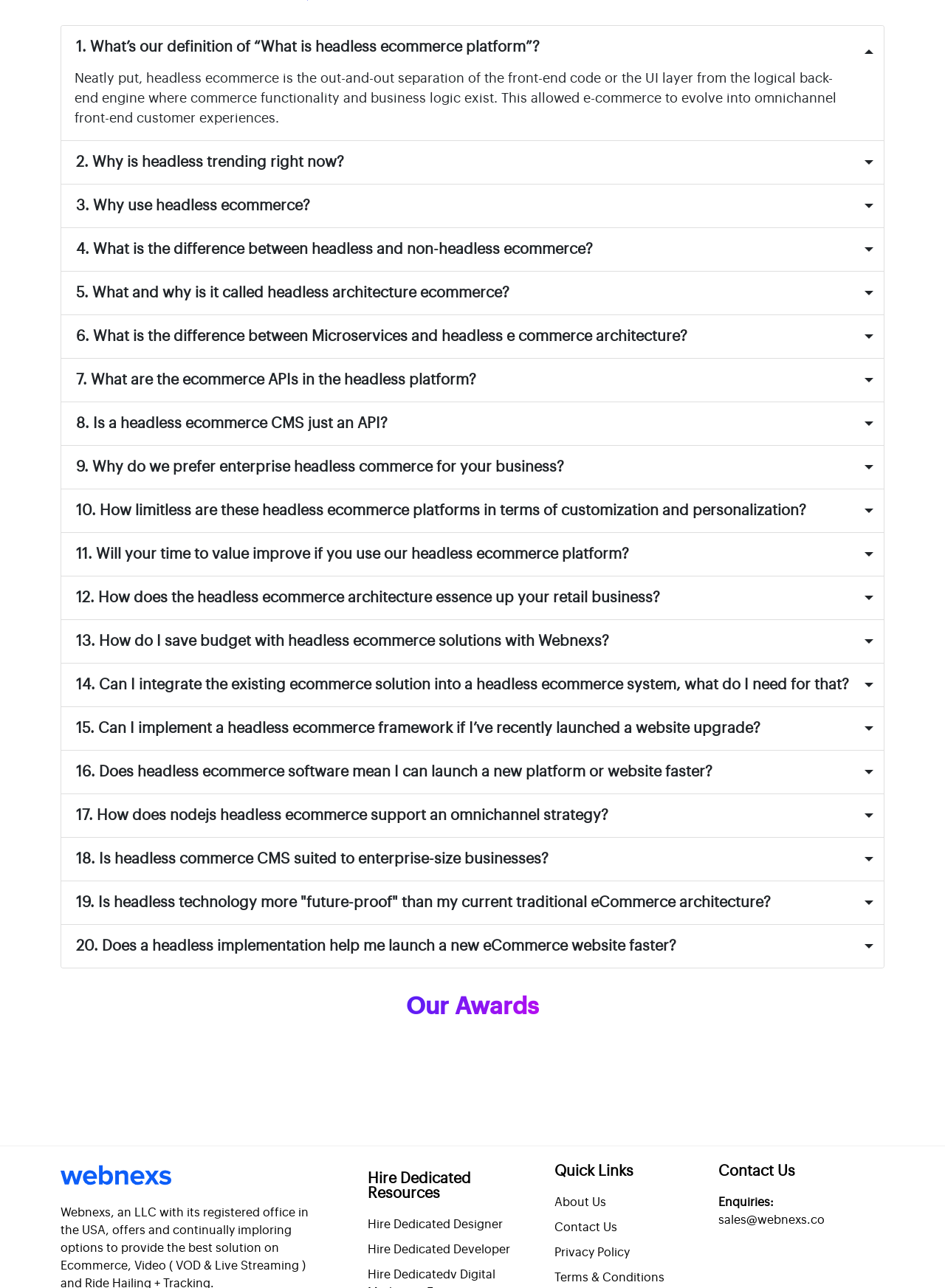What is the last FAQ about?
Please elaborate on the answer to the question with detailed information.

I looked at the last FAQ section on the webpage, and it's about 'Does a headless implementation help me launch a new eCommerce website faster?'